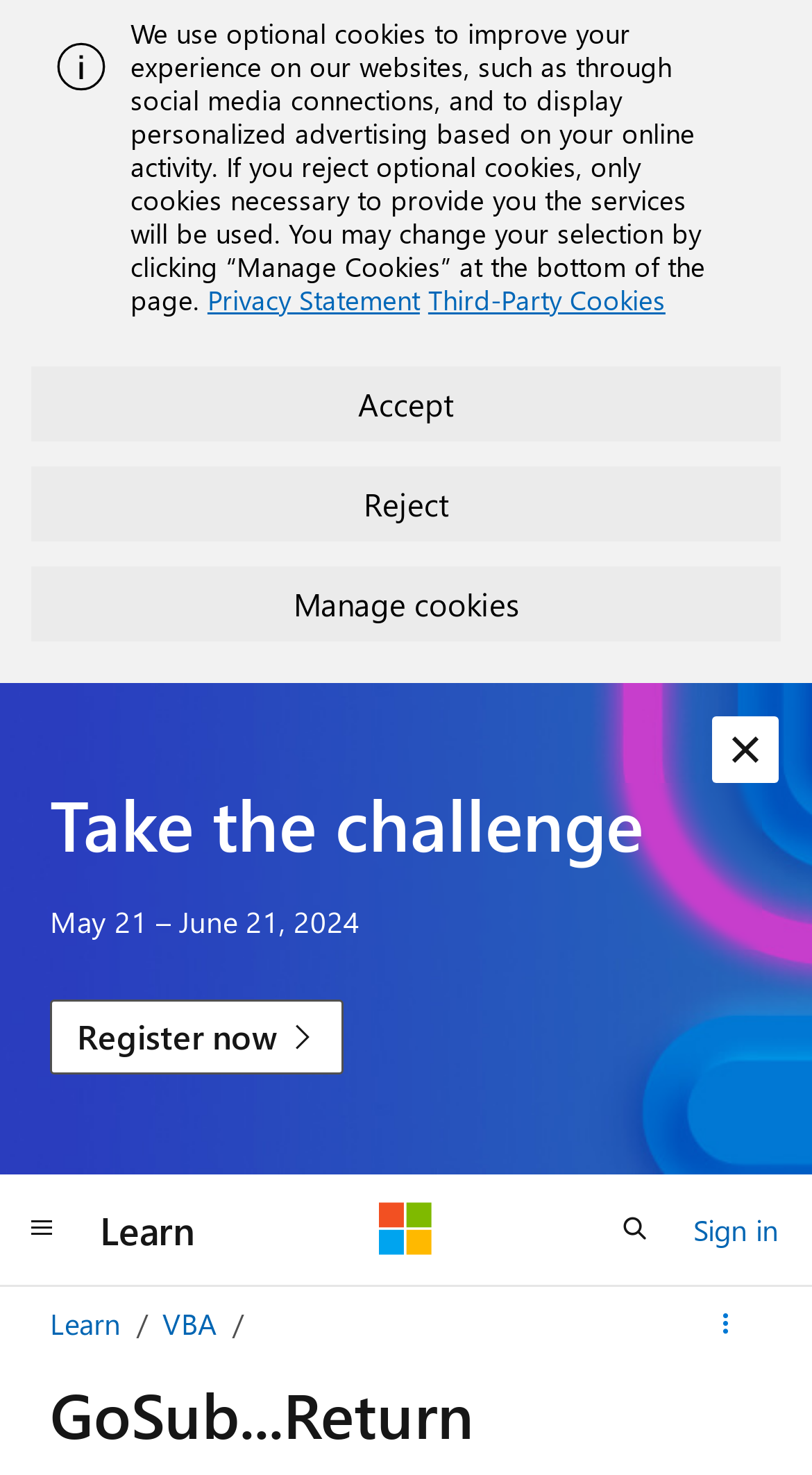Please indicate the bounding box coordinates of the element's region to be clicked to achieve the instruction: "Open search". Provide the coordinates as four float numbers between 0 and 1, i.e., [left, top, right, bottom].

[0.731, 0.808, 0.833, 0.859]